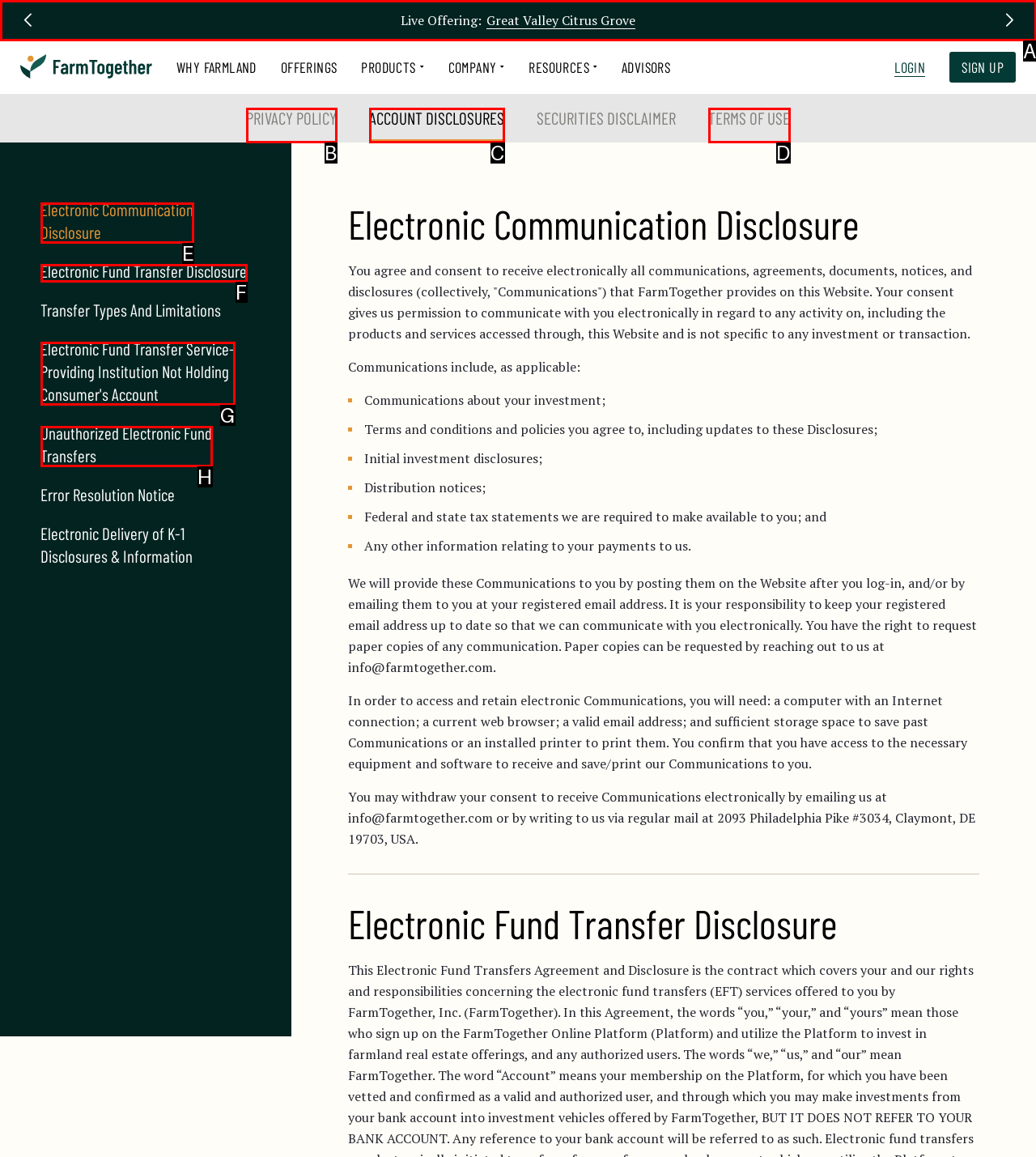Figure out which option to click to perform the following task: Click on Live Offering: Great Valley Citrus Grove
Provide the letter of the correct option in your response.

A